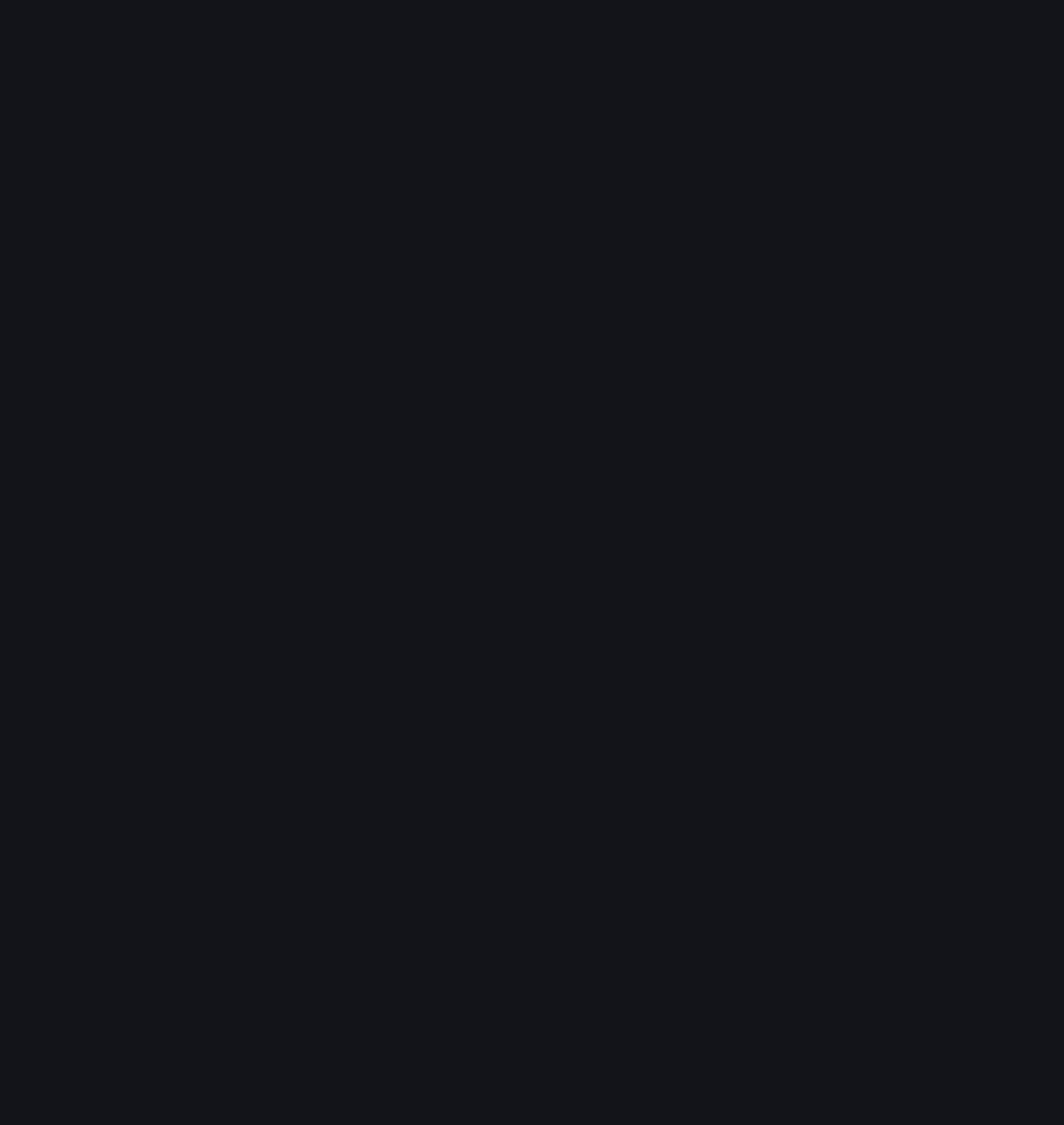Find the bounding box coordinates of the area that needs to be clicked in order to achieve the following instruction: "Click the 'info@enconiya.com' link". The coordinates should be specified as four float numbers between 0 and 1, i.e., [left, top, right, bottom].

[0.383, 0.397, 0.499, 0.418]